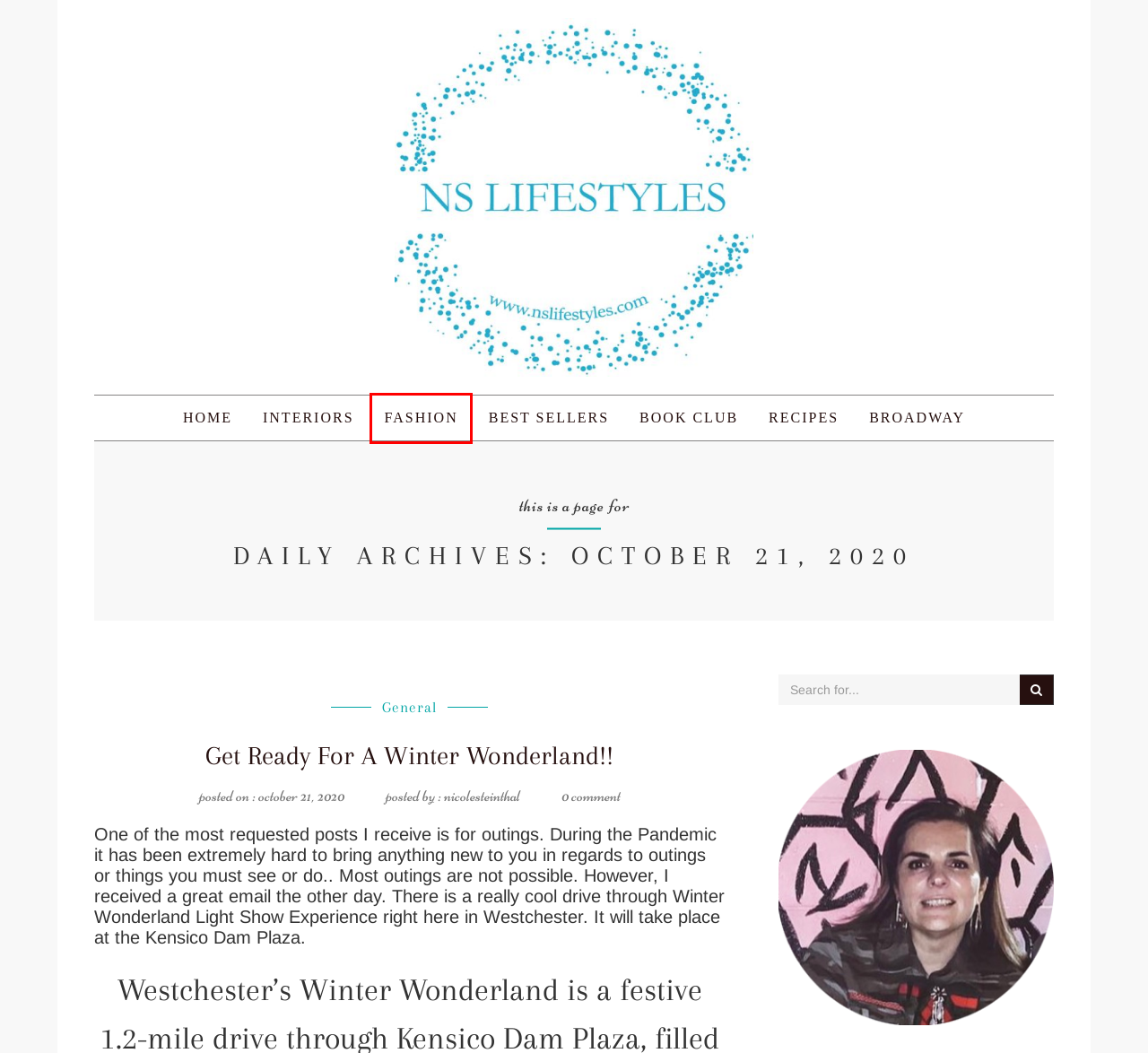Observe the provided screenshot of a webpage with a red bounding box around a specific UI element. Choose the webpage description that best fits the new webpage after you click on the highlighted element. These are your options:
A. General Archives - NS Lifestyles
B. Fashion Archives - NS Lifestyles
C. Book Club Archives - Live Fashionable Life - NS Lifestyles
D. NS Lifestyles - Live a Fashionable Life
E. Broadway Archives - Live Fashionable Life - NS Lifestyles
F. Get Ready For A Winter Wonderland!! - NS Lifestyles
G. Best Sellers Archives - Live Fashionable Life - NS Lifestyles
H. Recipes Archives - NS Lifestyles

B